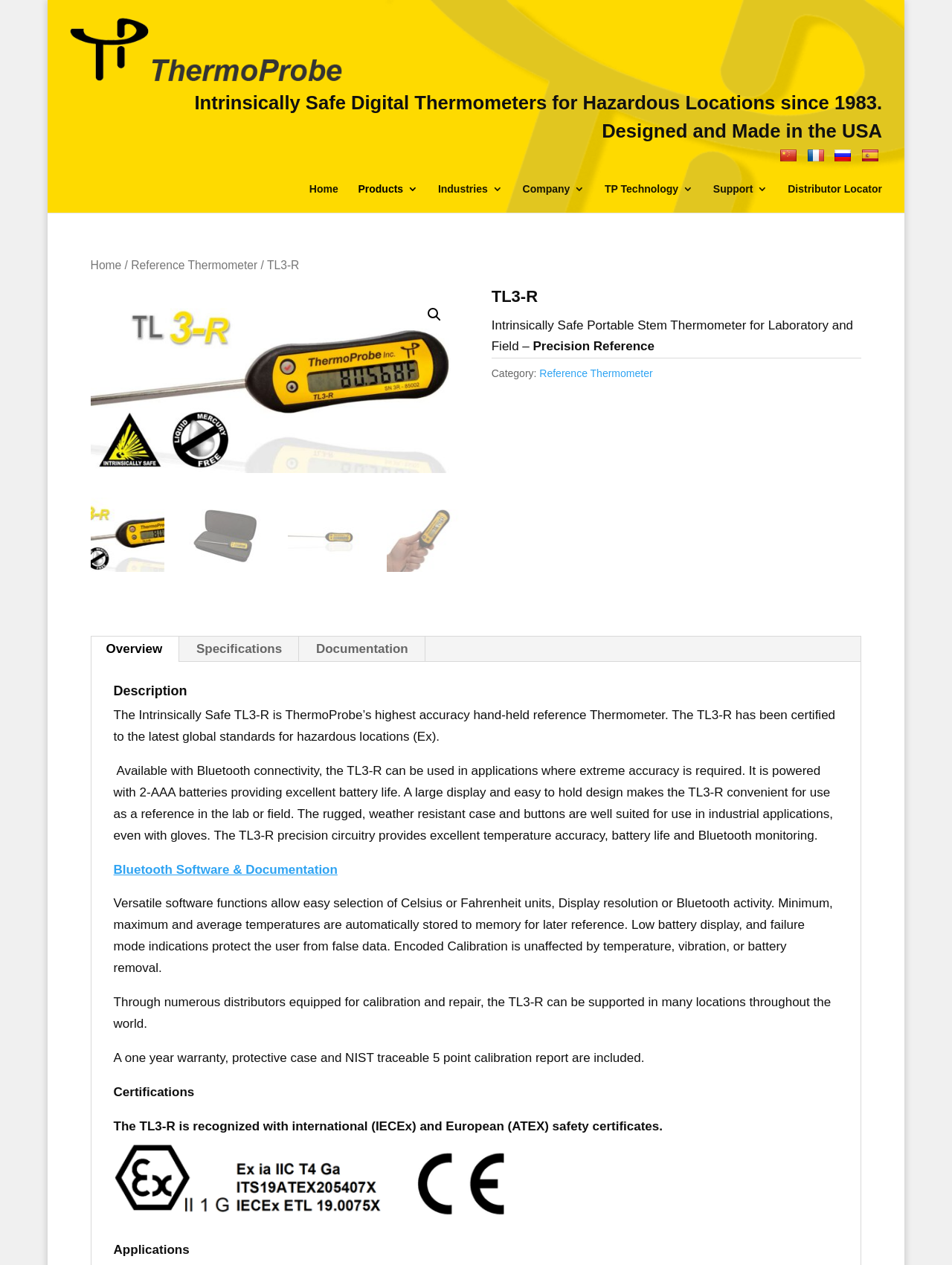What is the purpose of the thermometer?
Using the image, respond with a single word or phrase.

Laboratory and field use